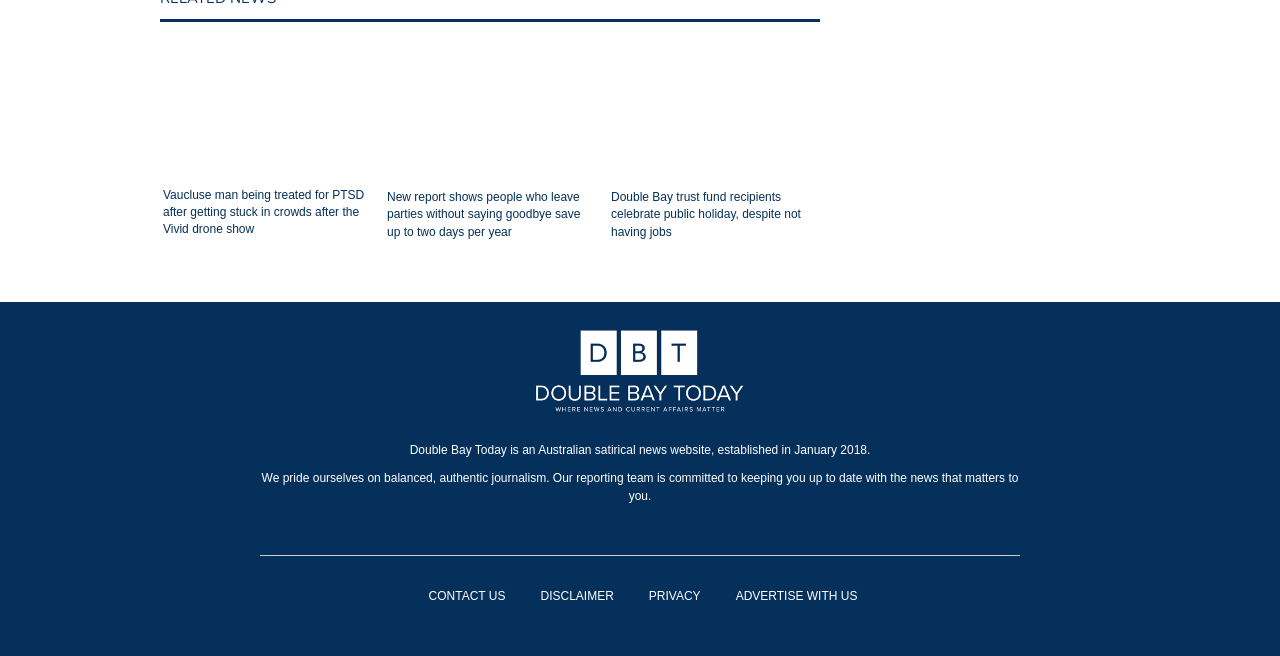Analyze the image and provide a detailed answer to the question: What is the purpose of the reporting team?

According to the static text element, 'Our reporting team is committed to keeping you up to date with the news that matters to you.' This suggests that the purpose of the reporting team is to keep users informed and up to date with relevant news.